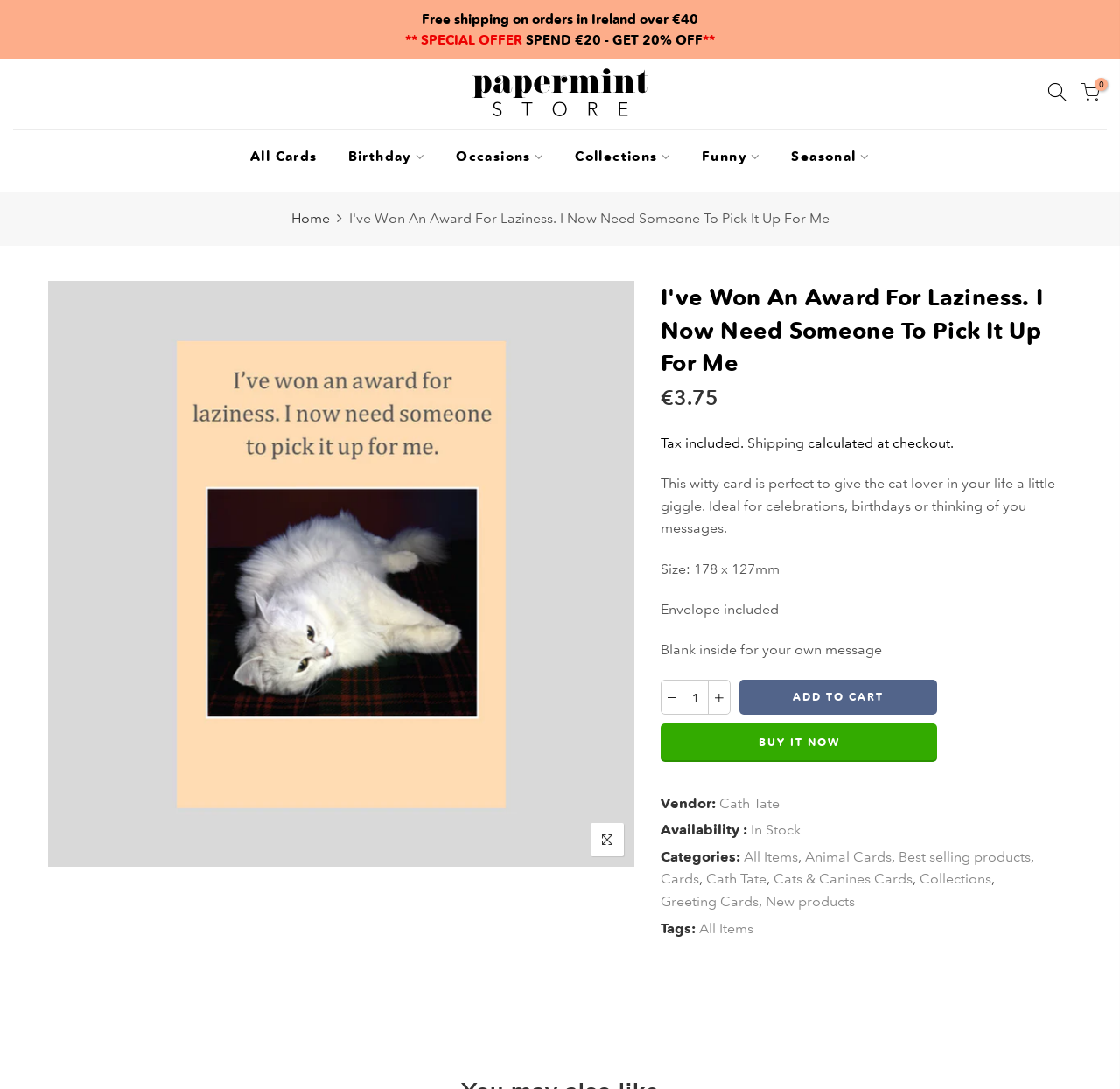What is the price of the card?
Observe the image and answer the question with a one-word or short phrase response.

€3.75